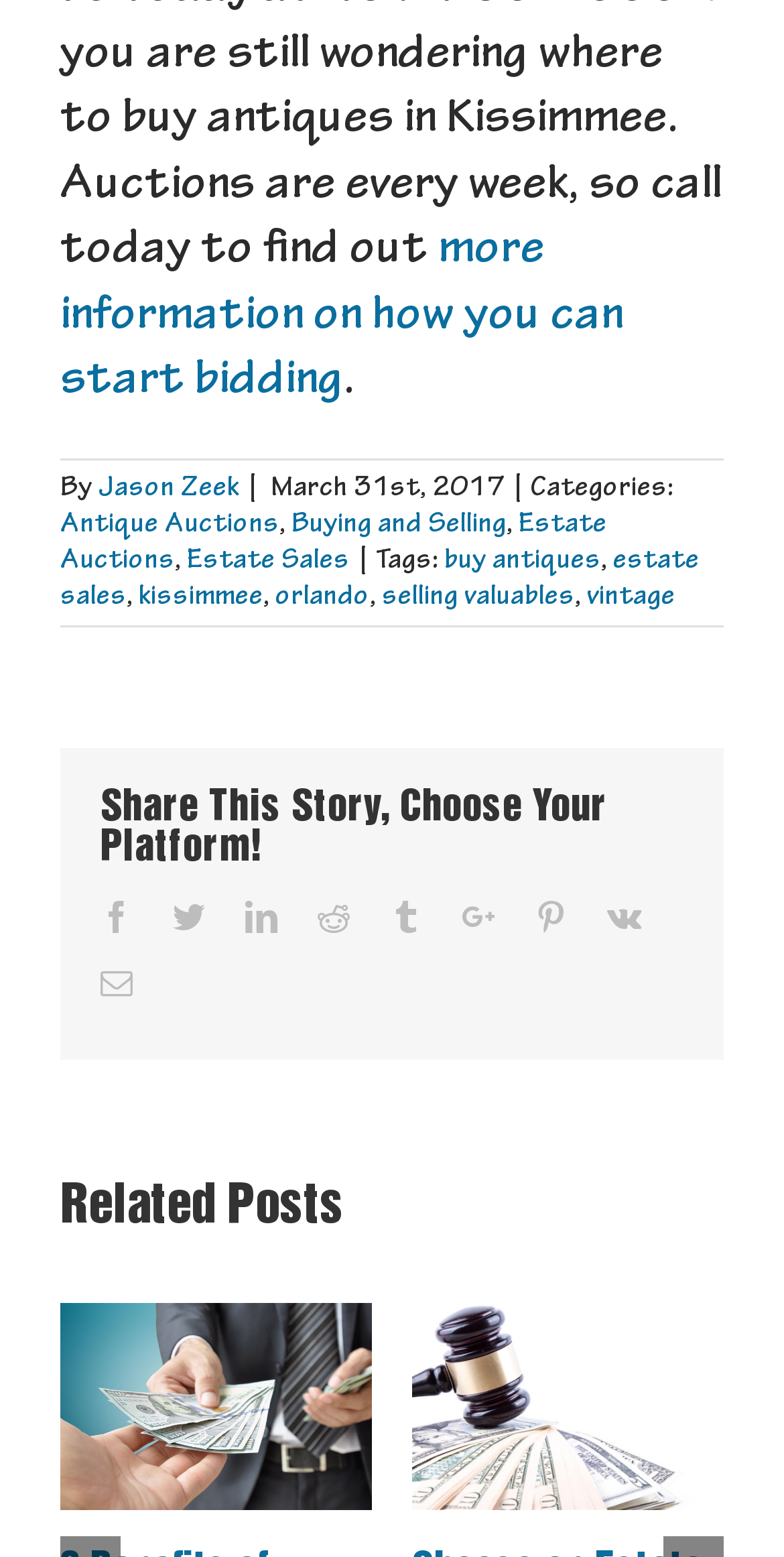Please determine the bounding box coordinates of the area that needs to be clicked to complete this task: 'Read the 'Consignment Auctions: A Win/Win Situation' article'. The coordinates must be four float numbers between 0 and 1, formatted as [left, top, right, bottom].

[0.215, 0.88, 0.307, 0.927]